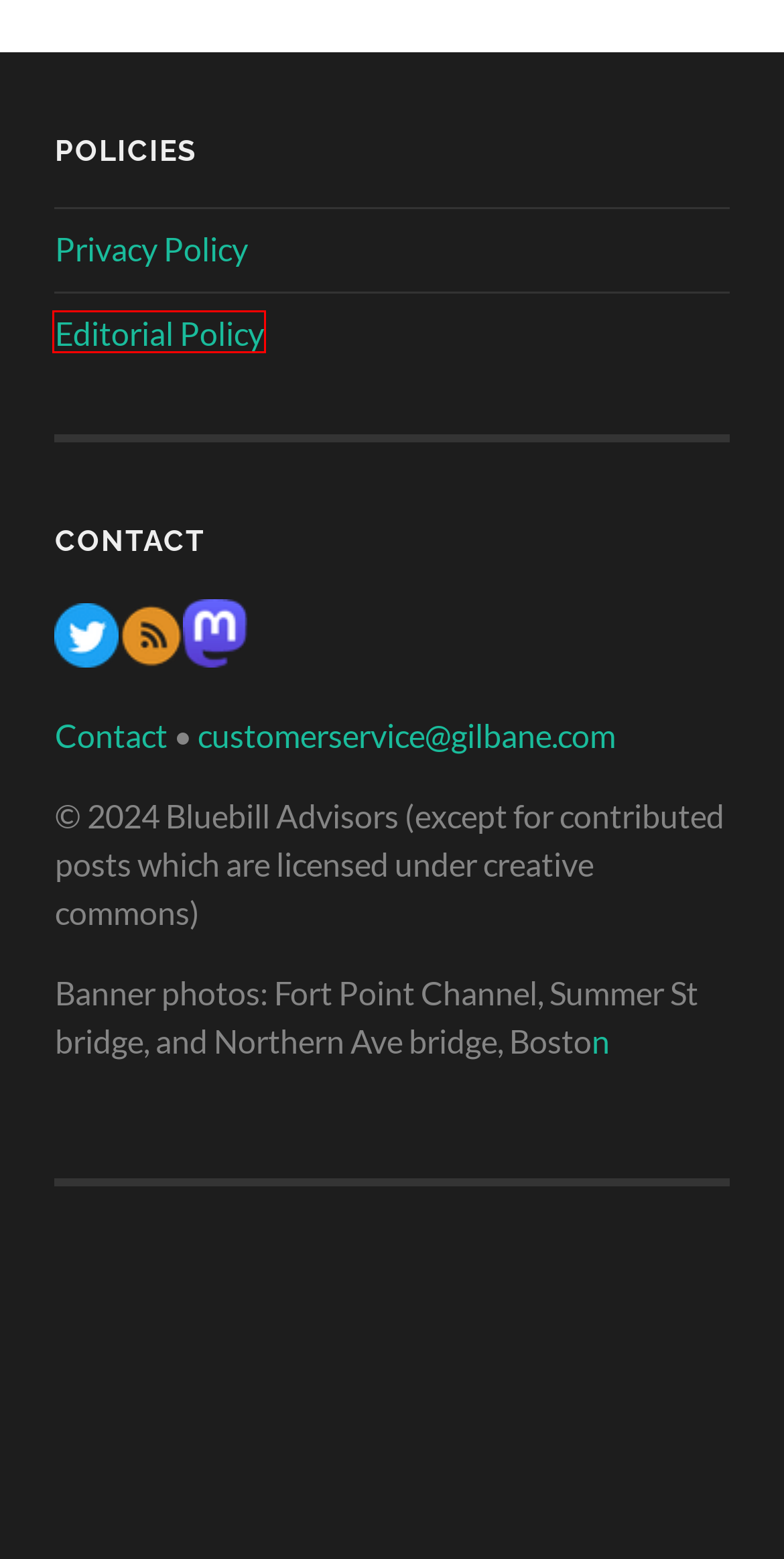Given a screenshot of a webpage with a red bounding box highlighting a UI element, choose the description that best corresponds to the new webpage after clicking the element within the red bounding box. Here are your options:
A. Editorial Policy
B. Adobe & HP Team on Collaboration for Technical Professionals
C. Privacy policy
D. The Gilbane Advisor
E. Contact
F. Apache Lenya 1.2.2 Released
G. Gilbane Archives
H. Bluebill Advisors - The Gilbane Advisor

A